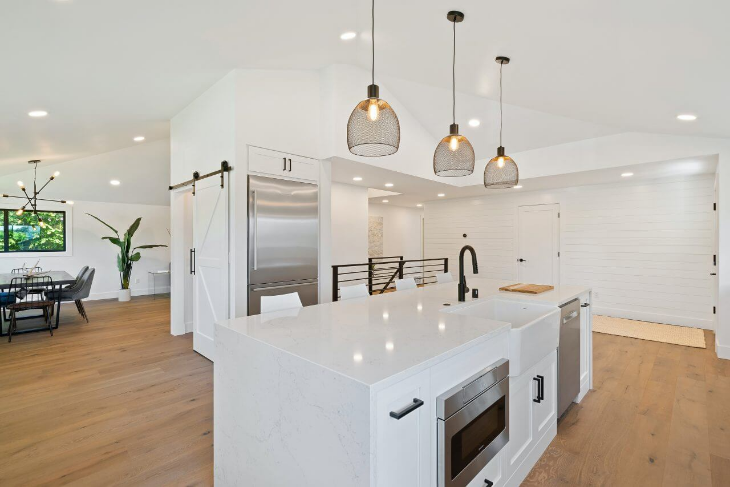Observe the image and answer the following question in detail: What is the material of the flooring in the dining area?

The caption describes the flooring as 'warm wooden flooring', which implies that the material of the flooring in the dining area is wood.